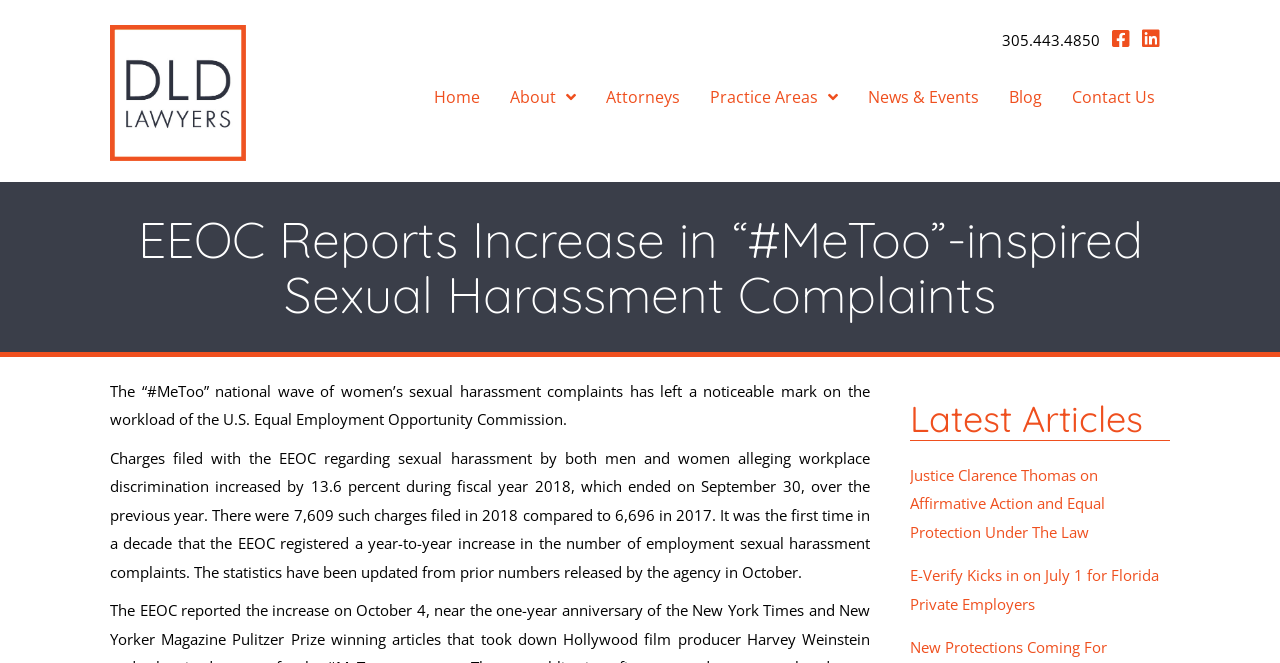Please identify the bounding box coordinates of the clickable element to fulfill the following instruction: "Call the phone number". The coordinates should be four float numbers between 0 and 1, i.e., [left, top, right, bottom].

[0.783, 0.045, 0.862, 0.075]